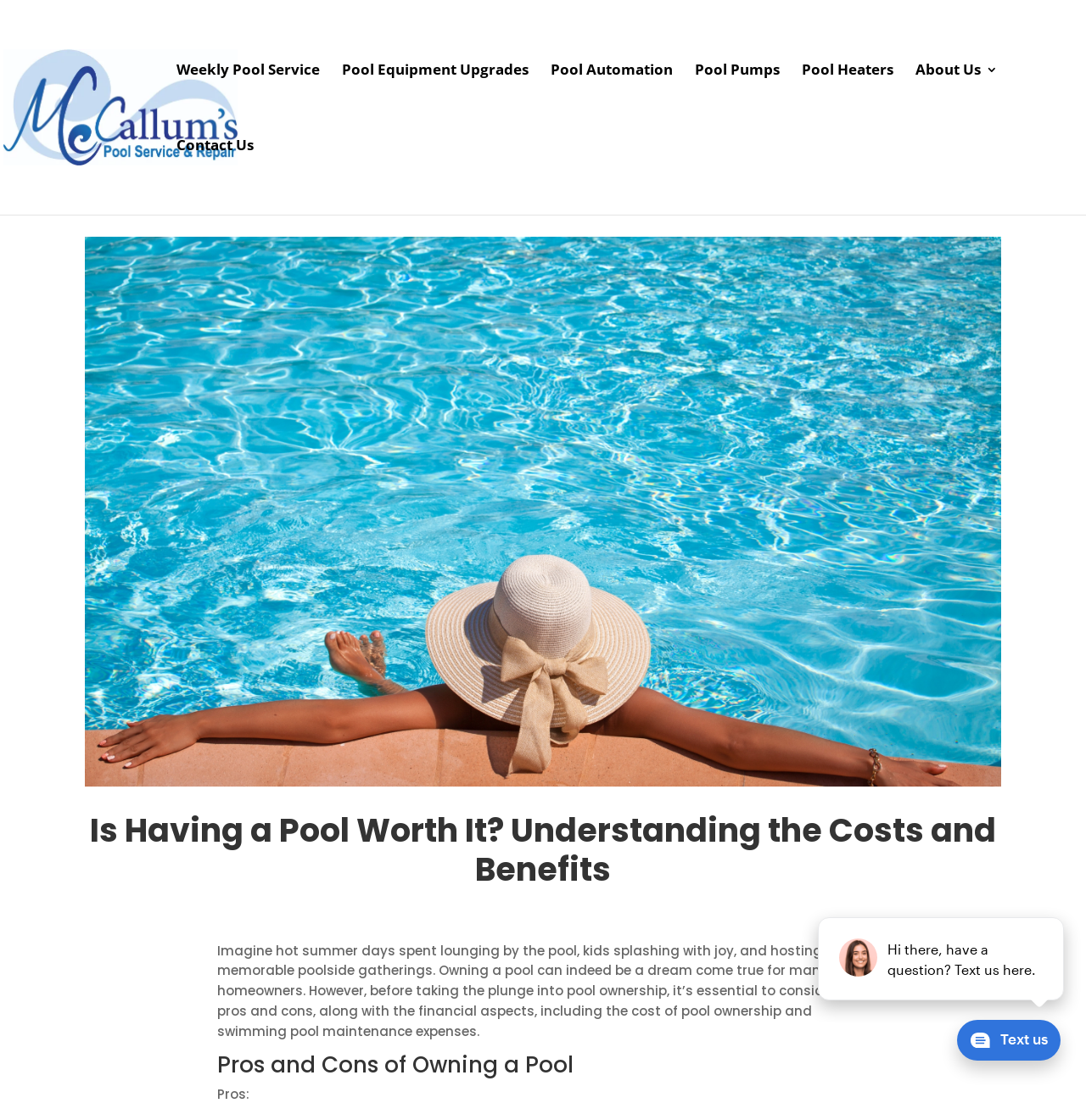Find the bounding box coordinates of the clickable region needed to perform the following instruction: "Read about 'Is Having a Pool Worth It?'". The coordinates should be provided as four float numbers between 0 and 1, i.e., [left, top, right, bottom].

[0.078, 0.724, 0.922, 0.801]